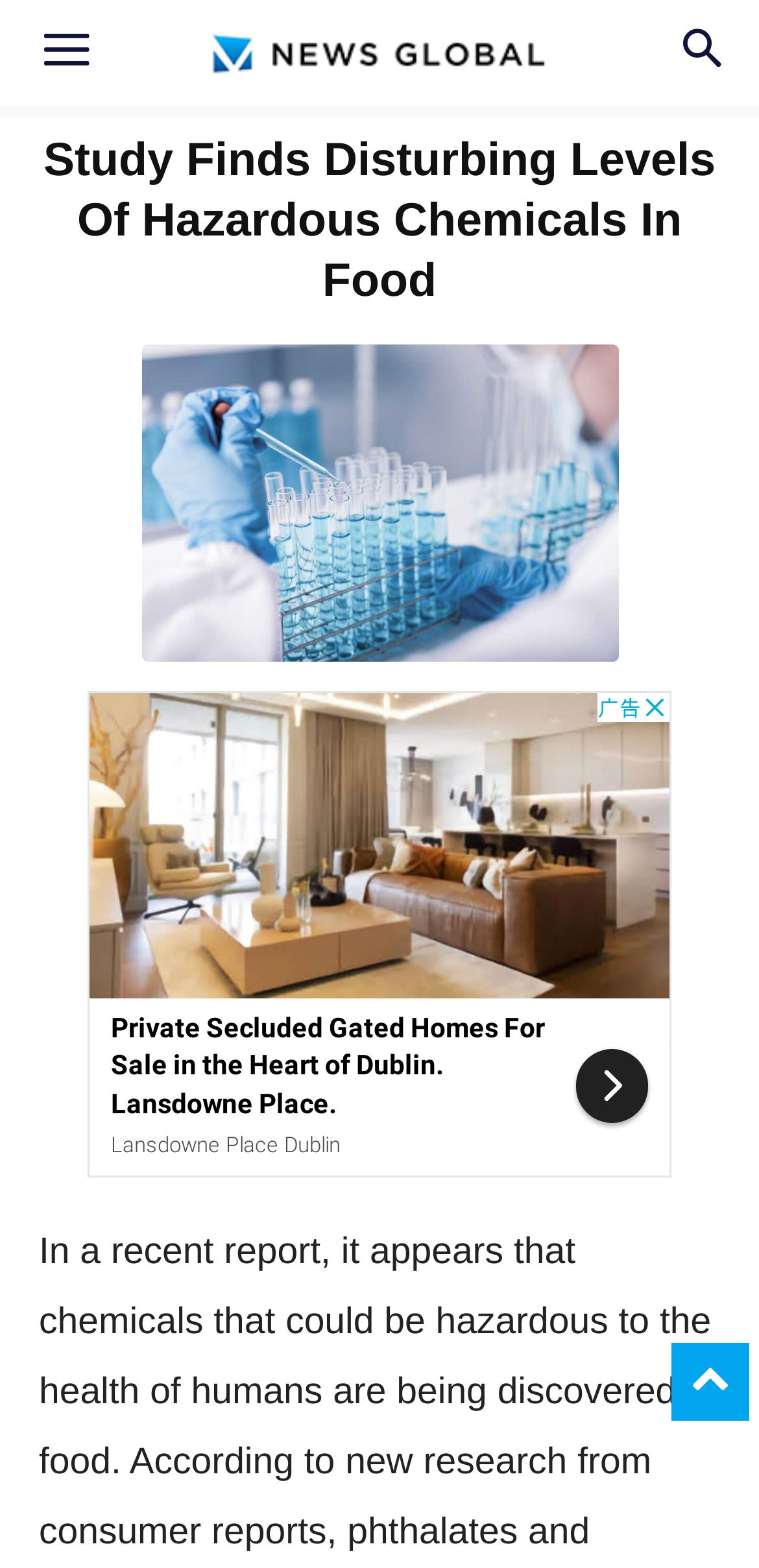What is the purpose of the button on the top right?
Using the screenshot, give a one-word or short phrase answer.

Search